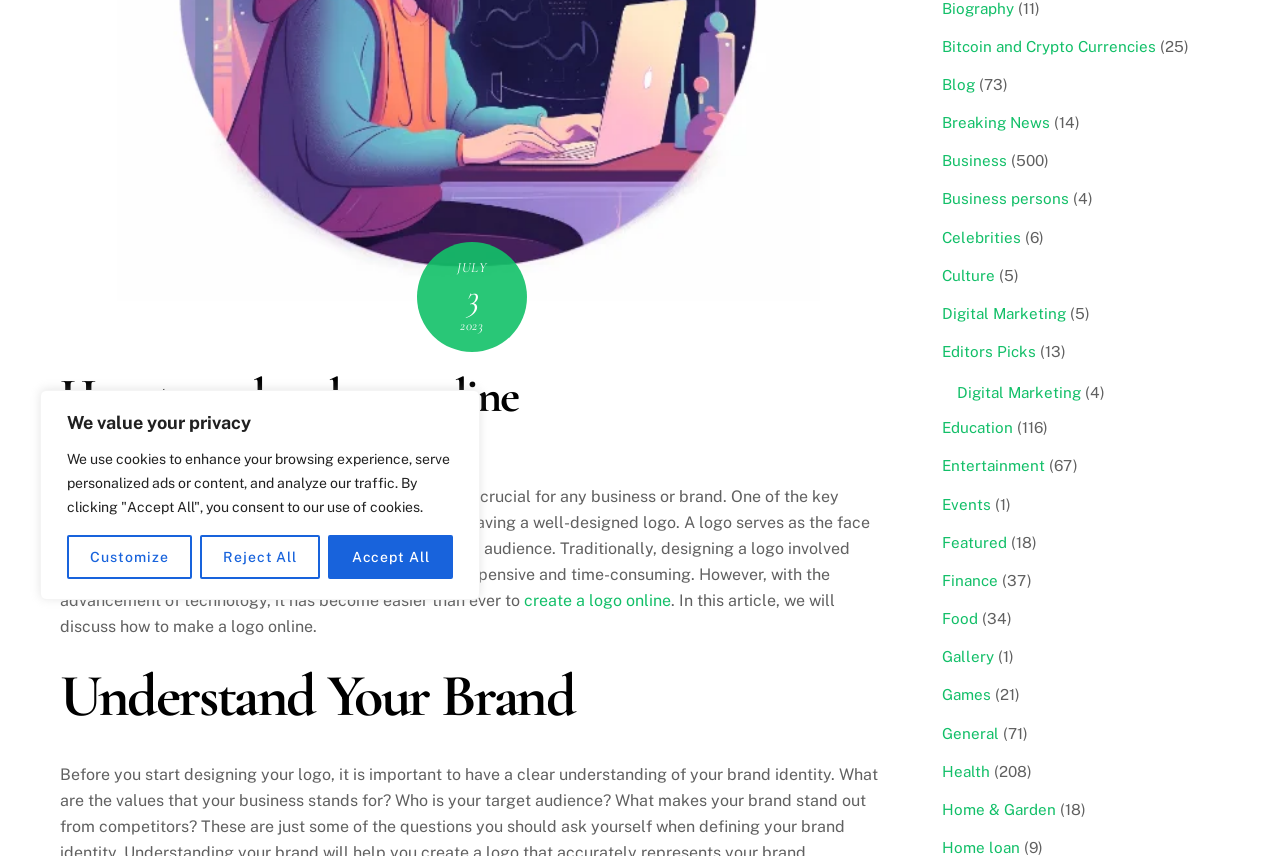Bounding box coordinates should be in the format (top-left x, top-left y, bottom-right x, bottom-right y) and all values should be floating point numbers between 0 and 1. Determine the bounding box coordinate for the UI element described as: Entertainment

[0.736, 0.534, 0.816, 0.554]